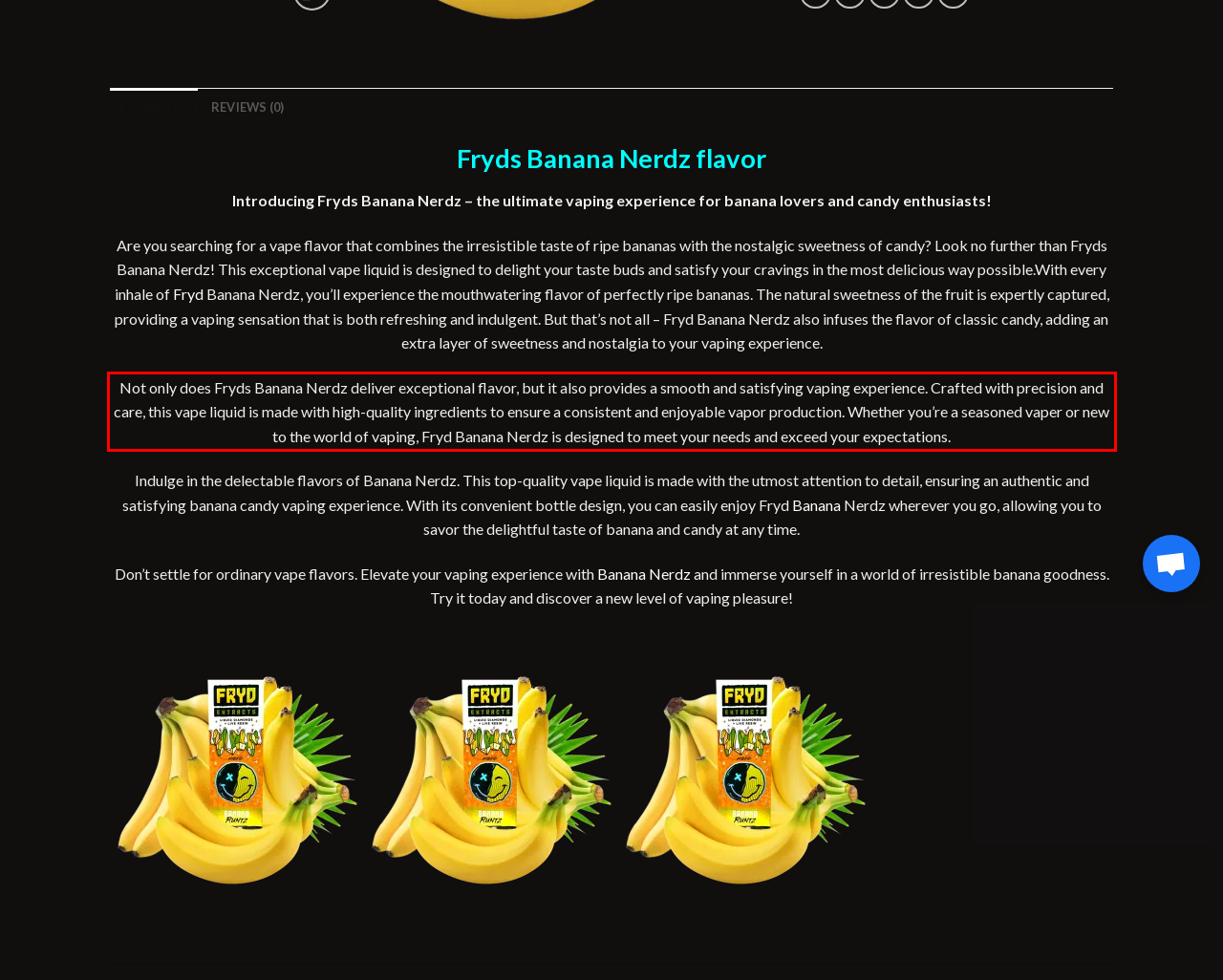Look at the provided screenshot of the webpage and perform OCR on the text within the red bounding box.

Not only does Fryds Banana Nerdz deliver exceptional flavor, but it also provides a smooth and satisfying vaping experience. Crafted with precision and care, this vape liquid is made with high-quality ingredients to ensure a consistent and enjoyable vapor production. Whether you’re a seasoned vaper or new to the world of vaping, Fryd Banana Nerdz is designed to meet your needs and exceed your expectations.